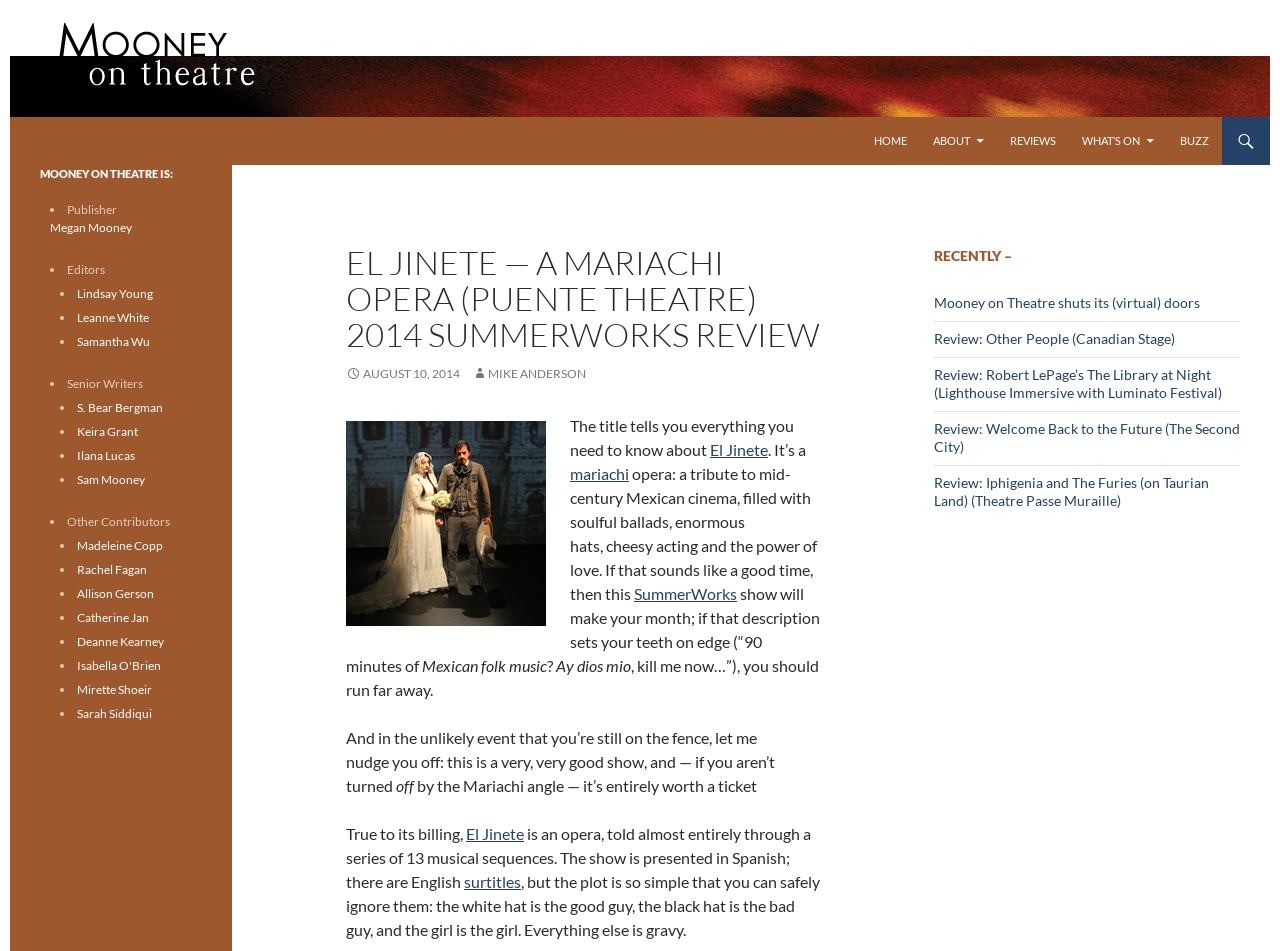What is the language of the opera?
Please interpret the details in the image and answer the question thoroughly.

The question asks for the language of the opera. By analyzing the webpage, I found that the text 'The show is presented in Spanish; there are English surtitles' suggests that the language of the opera is Spanish.